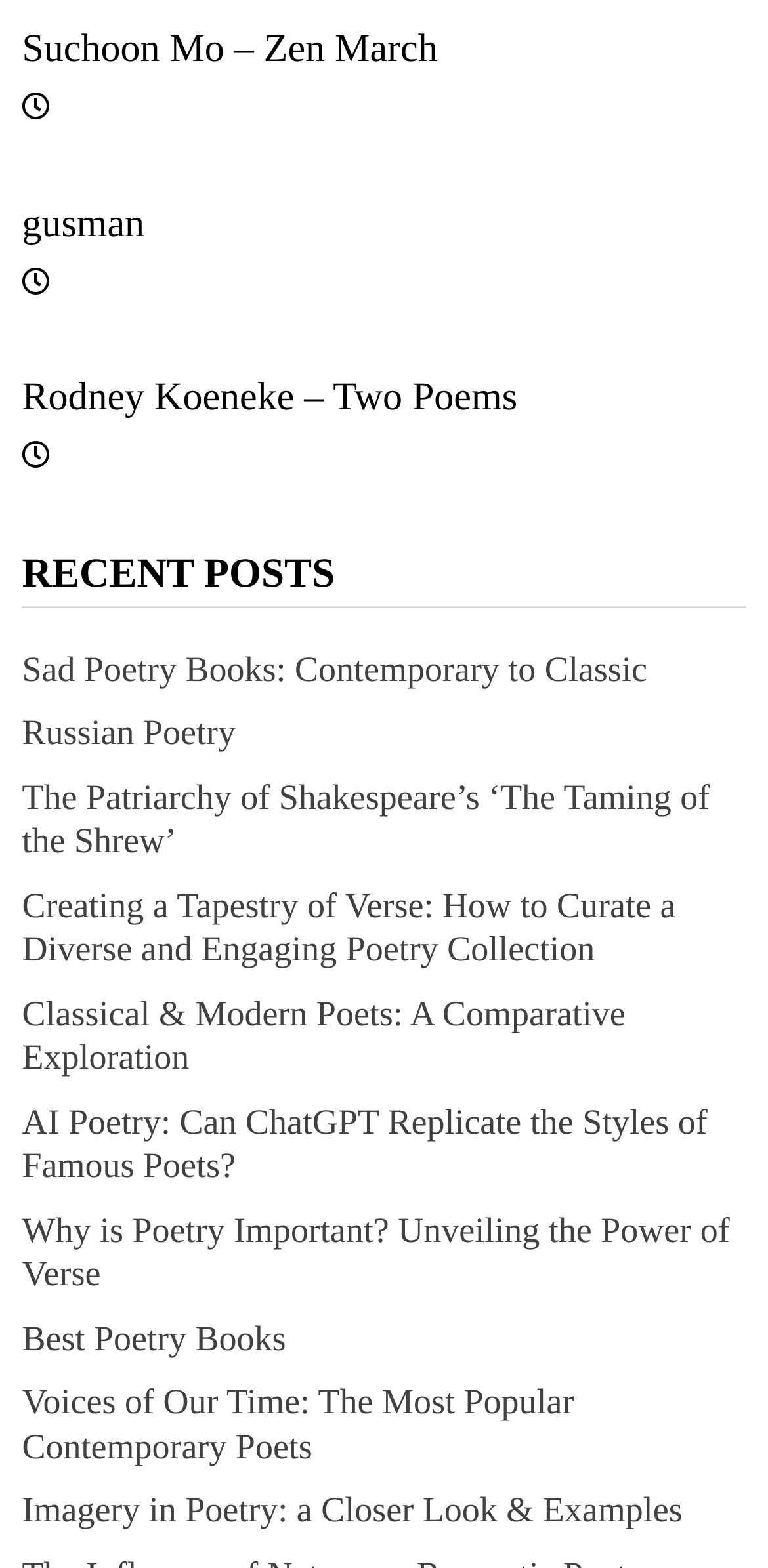Determine the bounding box coordinates in the format (top-left x, top-left y, bottom-right x, bottom-right y). Ensure all values are floating point numbers between 0 and 1. Identify the bounding box of the UI element described by: gusman

[0.029, 0.129, 0.188, 0.157]